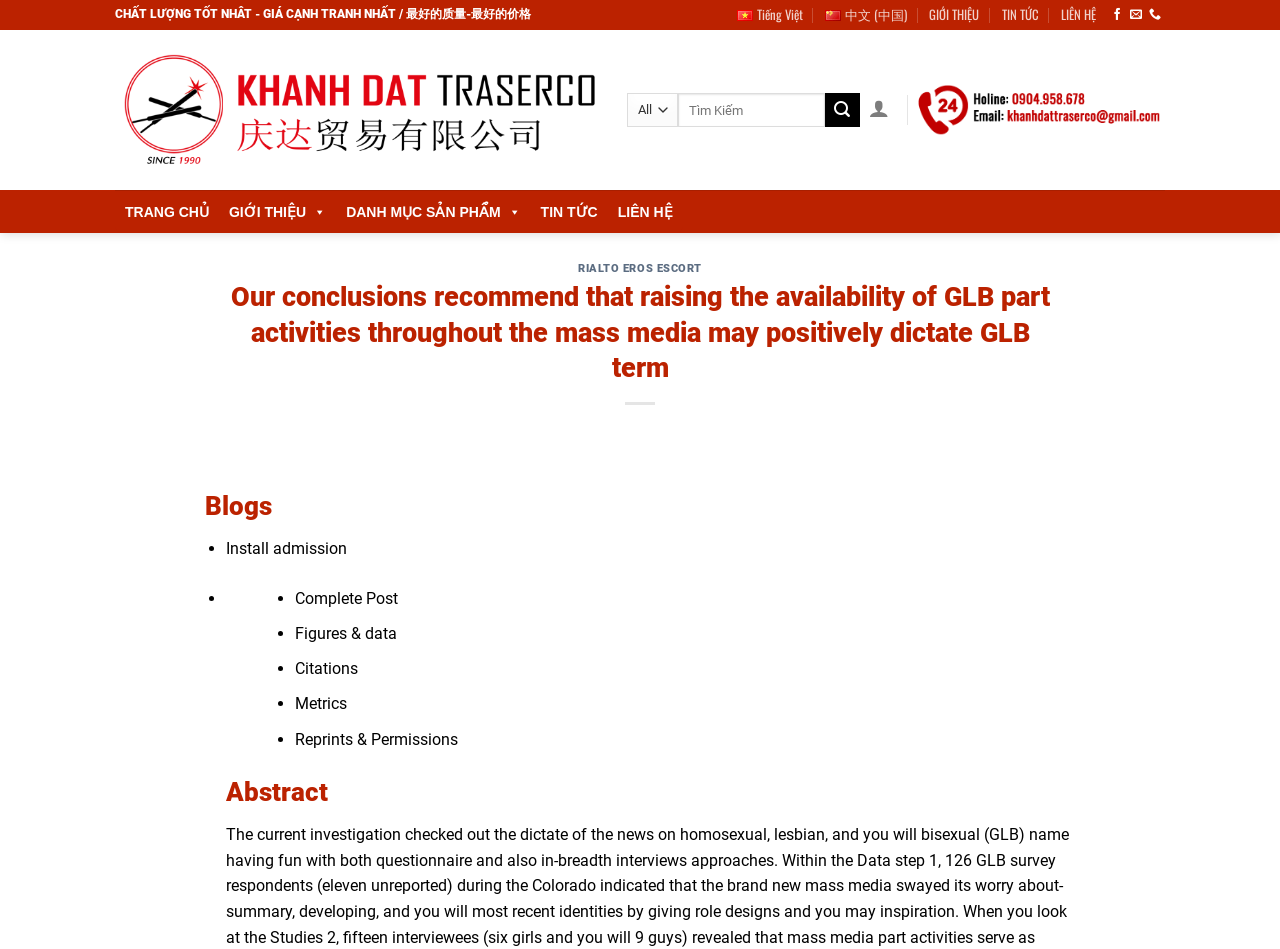Construct a thorough caption encompassing all aspects of the webpage.

The webpage appears to be a company website, specifically for Công Ty TNHH Thương Mại & Dịch Vụ Khánh Đạt. At the top, there is a banner with the company name in both Vietnamese and Chinese, along with a search bar and a few links to social media platforms.

Below the banner, there are several navigation links, including "GIỚI THIỆU" (Introduction), "TIN TỨC" (News), and "LIÊN HỆ" (Contact). These links are positioned horizontally across the page.

On the left side of the page, there is a vertical menu with links to various sections, including "TRANG CHỦ" (Home), "GIỚI THIỆU" (Introduction), "DANH MỤC SẢN PHẨM" (Product Catalog), and "TIN TỨC" (News).

The main content area of the page is divided into two sections. The top section has a heading "RIALTO EROS ESCORT" and a subheading "Our conclusions recommend that raising the availability of GLB part activities throughout the mass media may positively dictate GLB term". Below this, there is a list of bullet points with various topics, including "Install admission", "Complete Post", "Figures & data", and others.

The bottom section of the main content area has a heading "Abstract" and a lengthy paragraph of text that appears to be a summary of a research study on the impact of media on GLB identity.

Throughout the page, there are several images, including a company logo and social media icons. The overall layout is organized and easy to navigate, with clear headings and concise text.